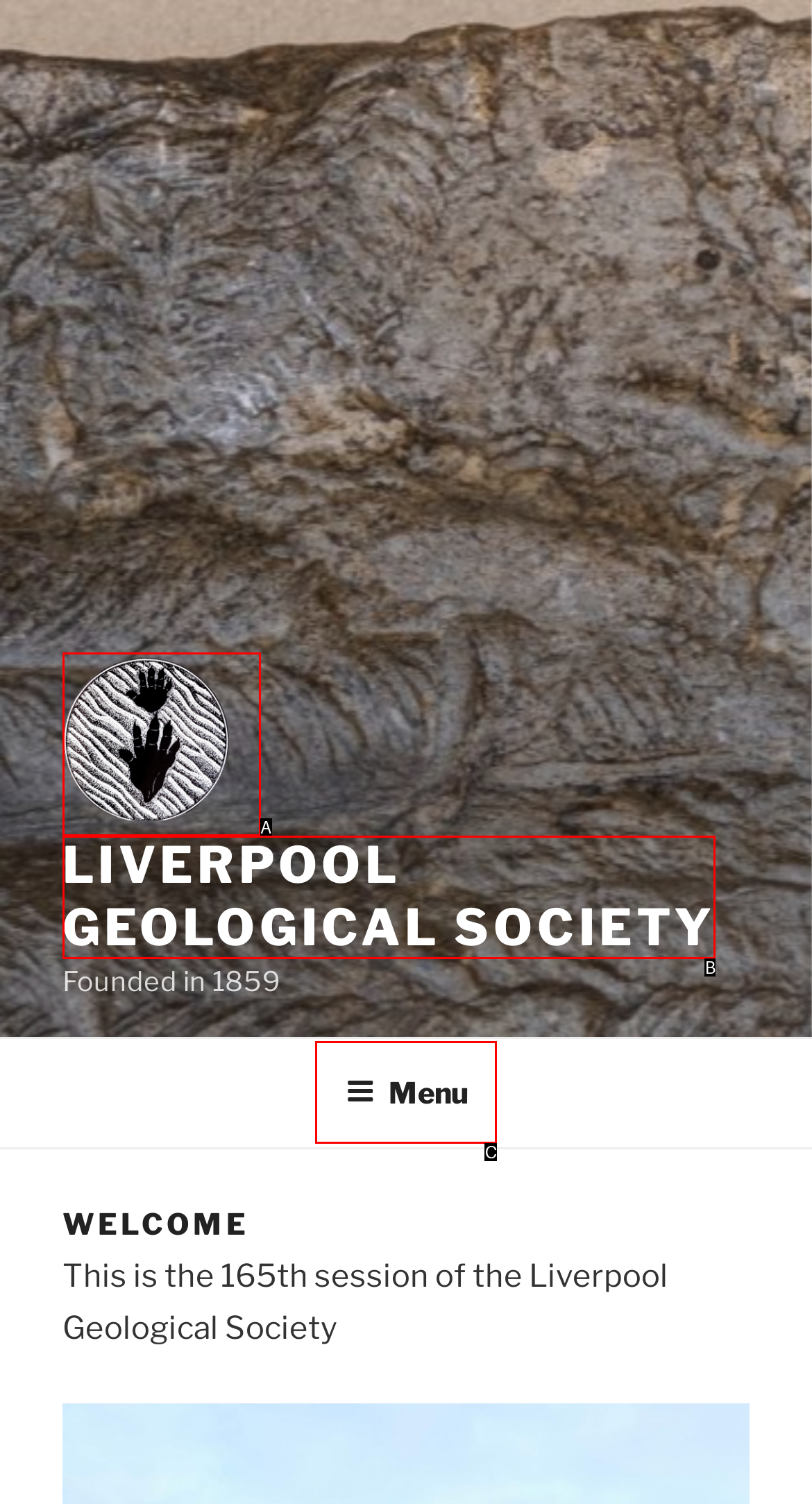Identify the letter that best matches this UI element description: Menu
Answer with the letter from the given options.

C